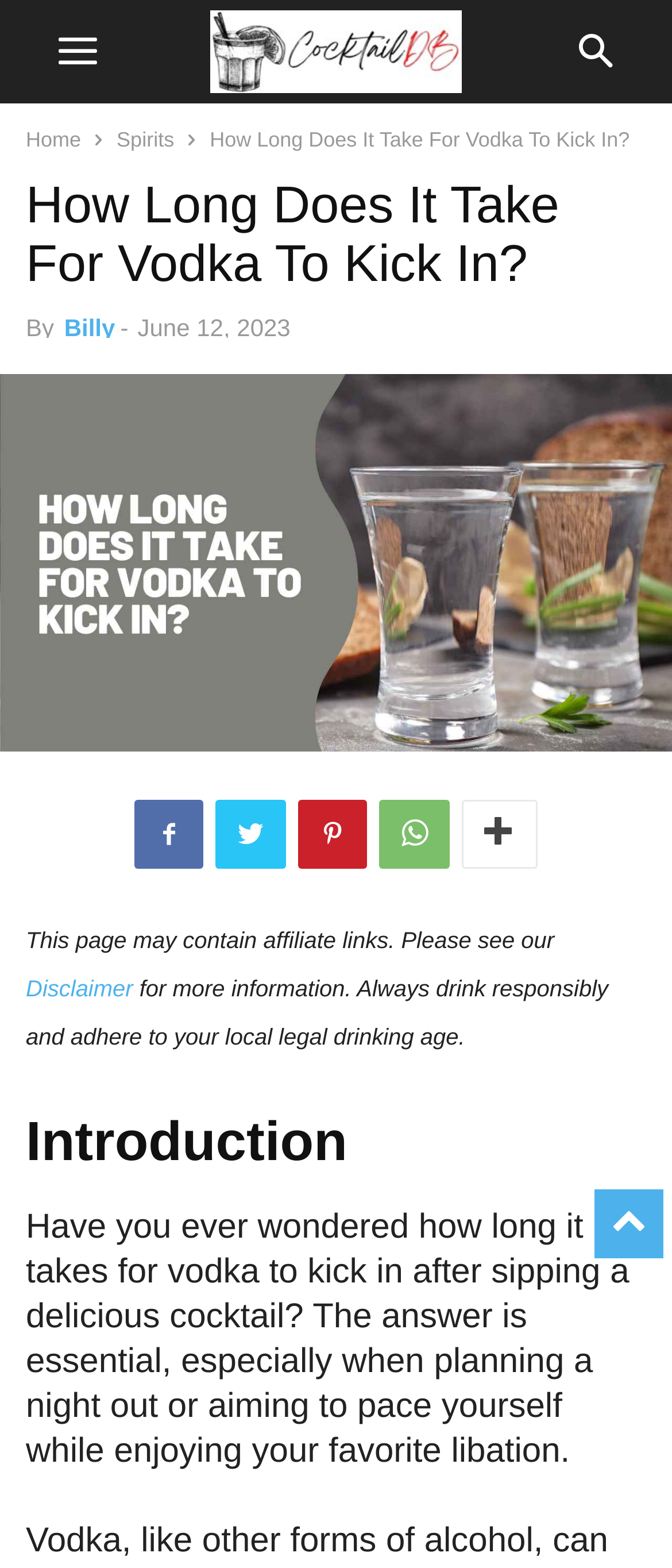What is the warning at the bottom of the page?
Please answer the question with a detailed response using the information from the screenshot.

The warning at the bottom of the page is a disclaimer, which can be found in the section that says 'This page may contain affiliate links. Please see our Disclaimer for more information.'